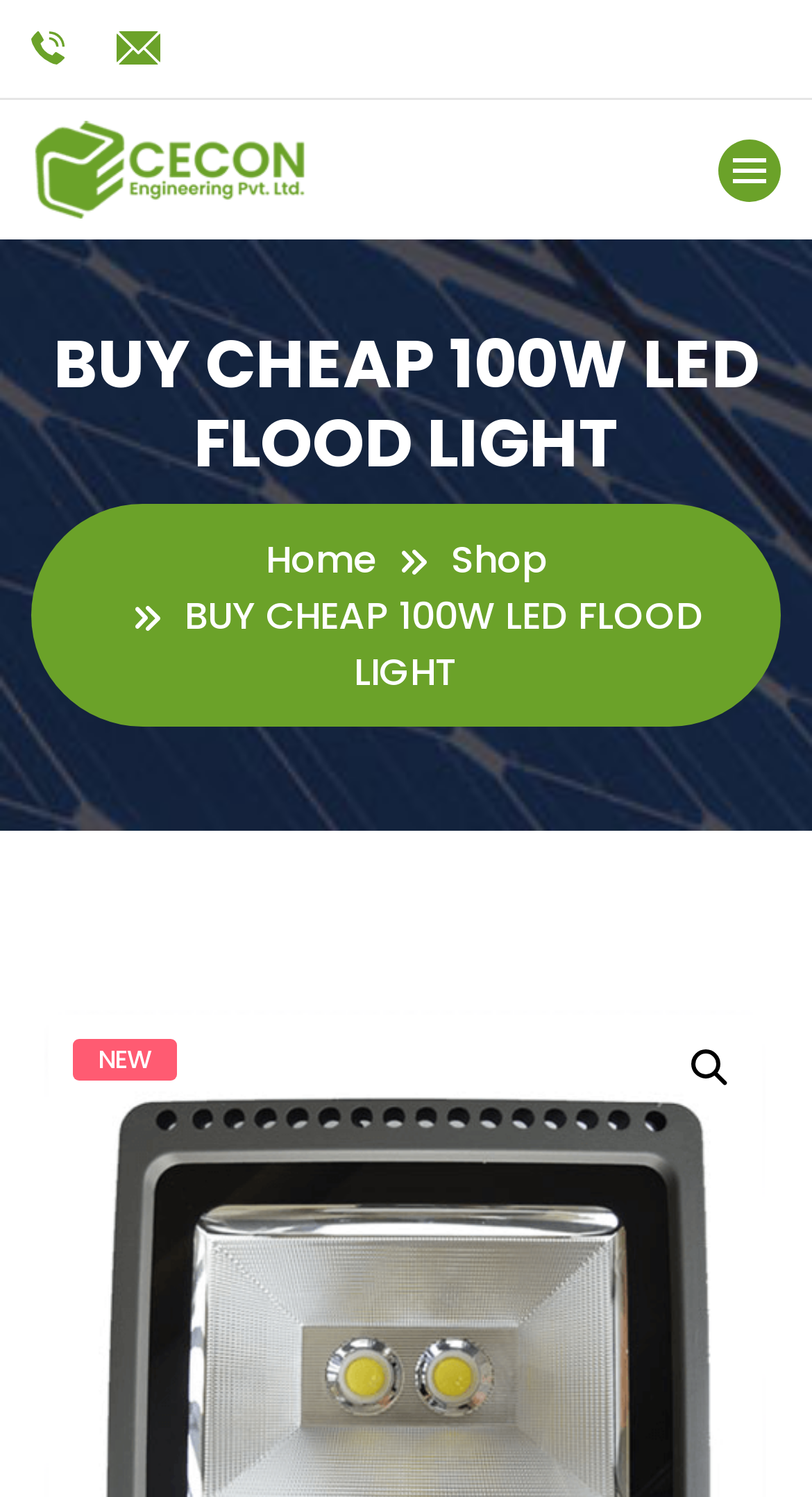Give the bounding box coordinates for the element described as: "alt="logo"".

[0.038, 0.096, 0.378, 0.128]